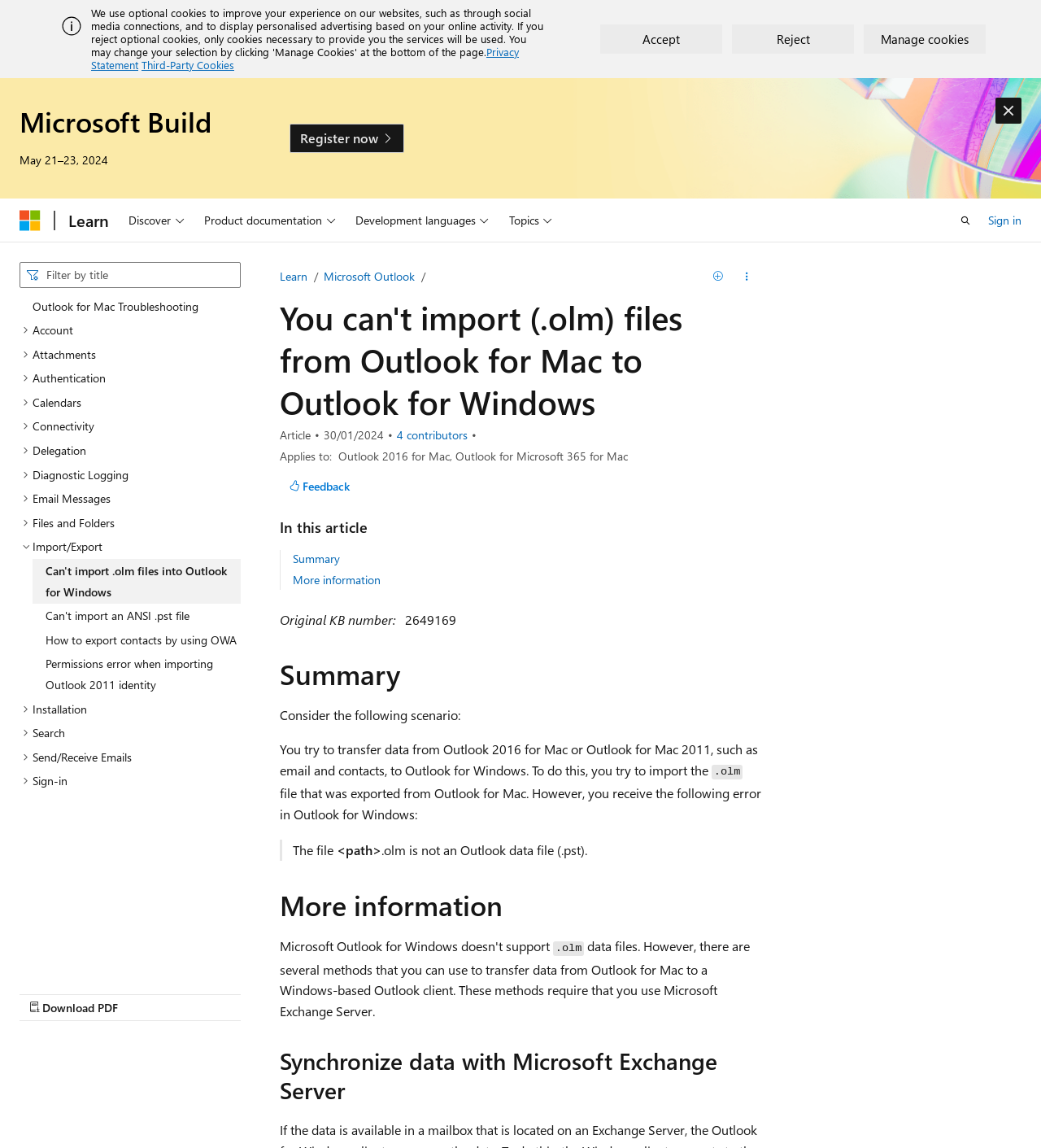Please identify the bounding box coordinates of the element I should click to complete this instruction: 'Click the 'Sign in' button'. The coordinates should be given as four float numbers between 0 and 1, like this: [left, top, right, bottom].

[0.949, 0.183, 0.981, 0.201]